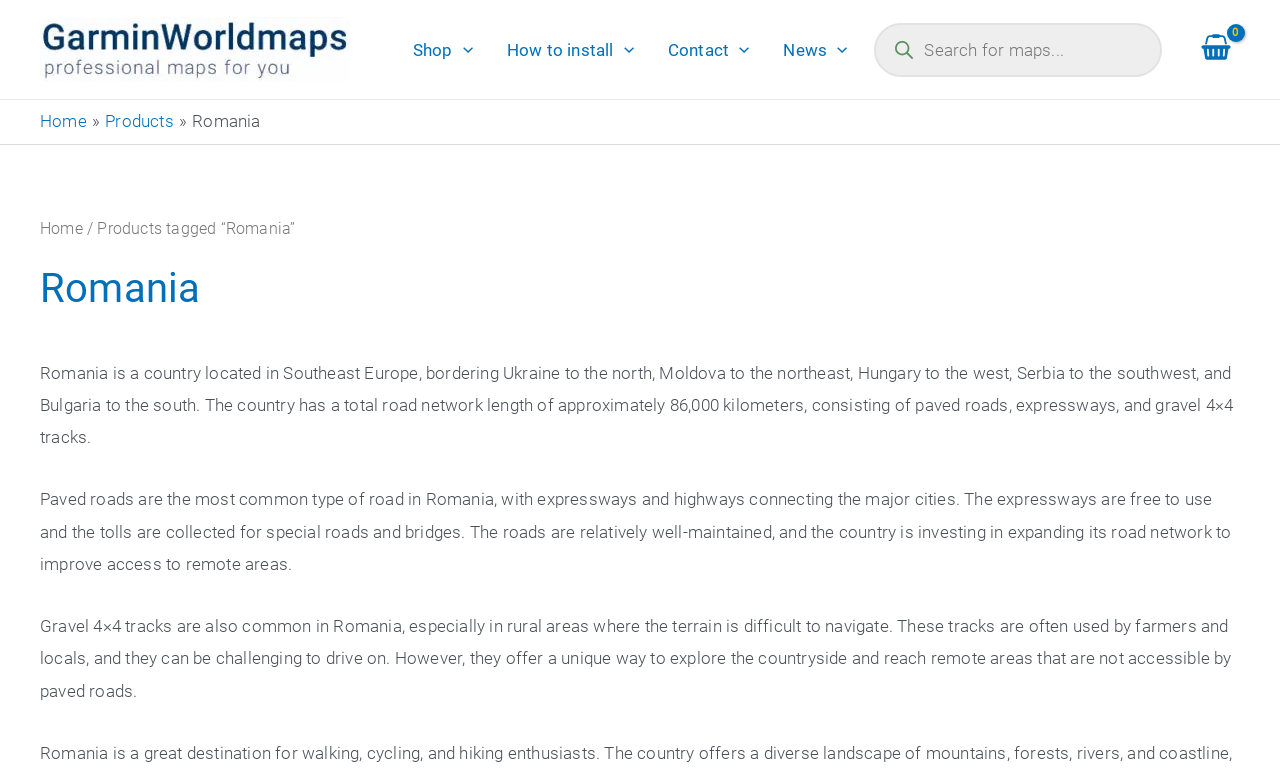Find the bounding box coordinates for the area that should be clicked to accomplish the instruction: "Click on the Garmin Worldmaps Shop link".

[0.031, 0.049, 0.273, 0.075]